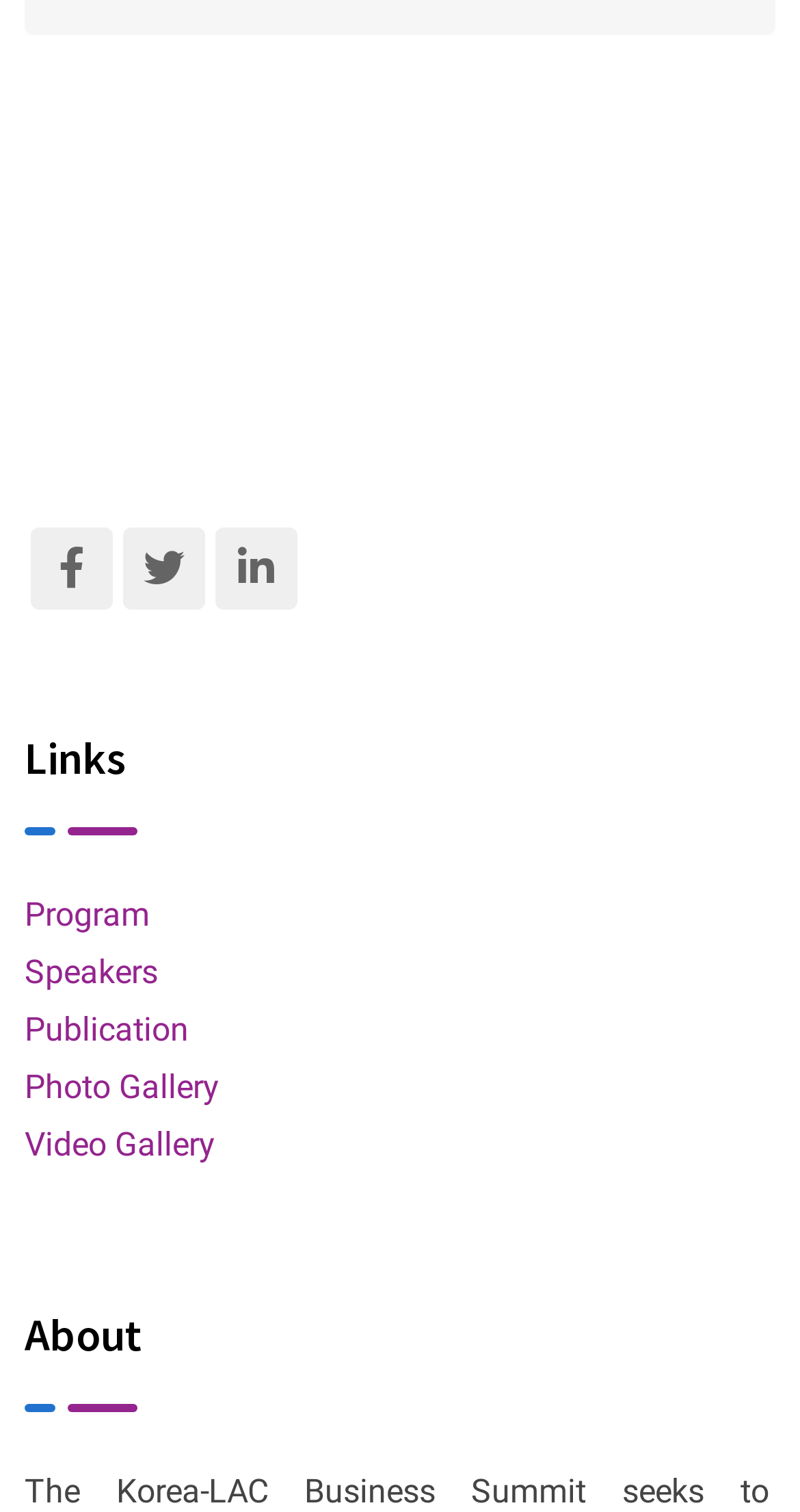Identify the bounding box of the UI element that matches this description: "Program".

[0.031, 0.591, 0.187, 0.617]